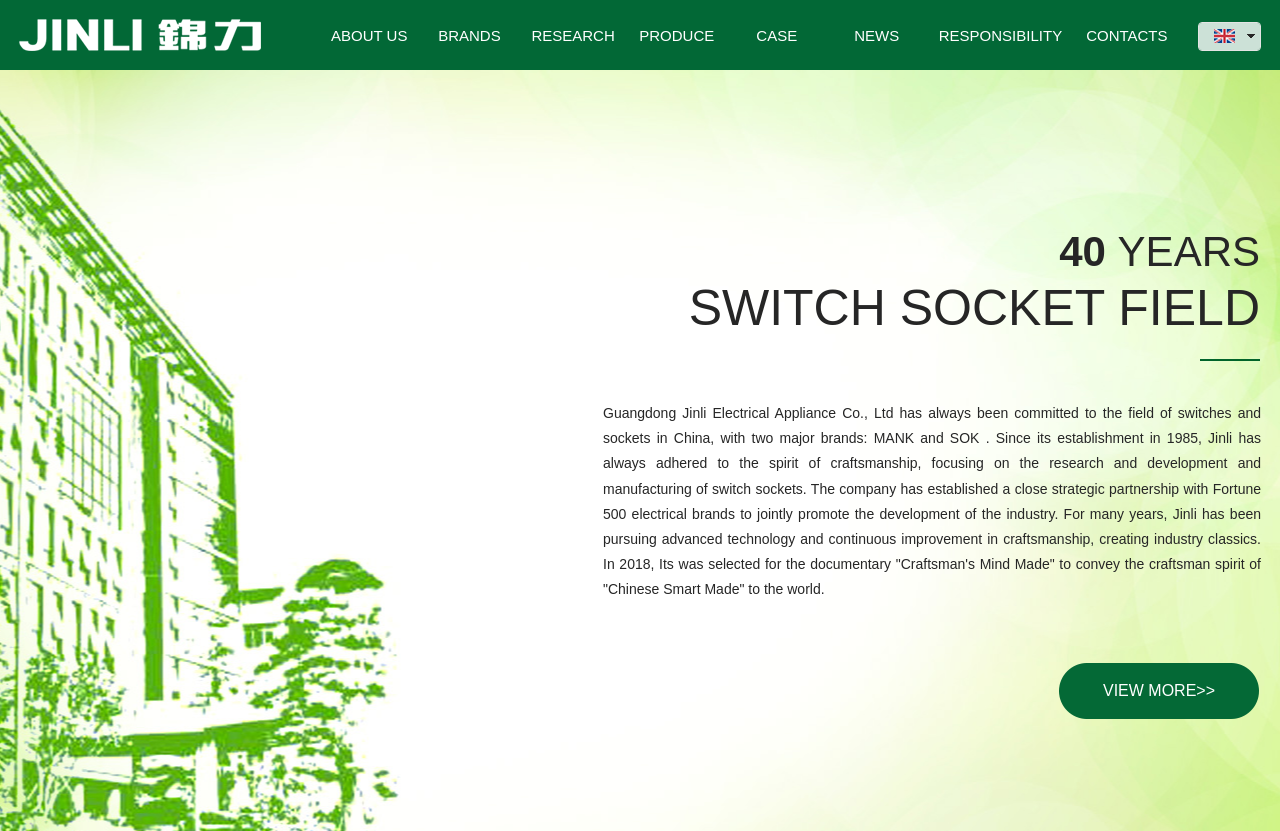Highlight the bounding box of the UI element that corresponds to this description: "BRANDS".

[0.328, 0.0, 0.406, 0.084]